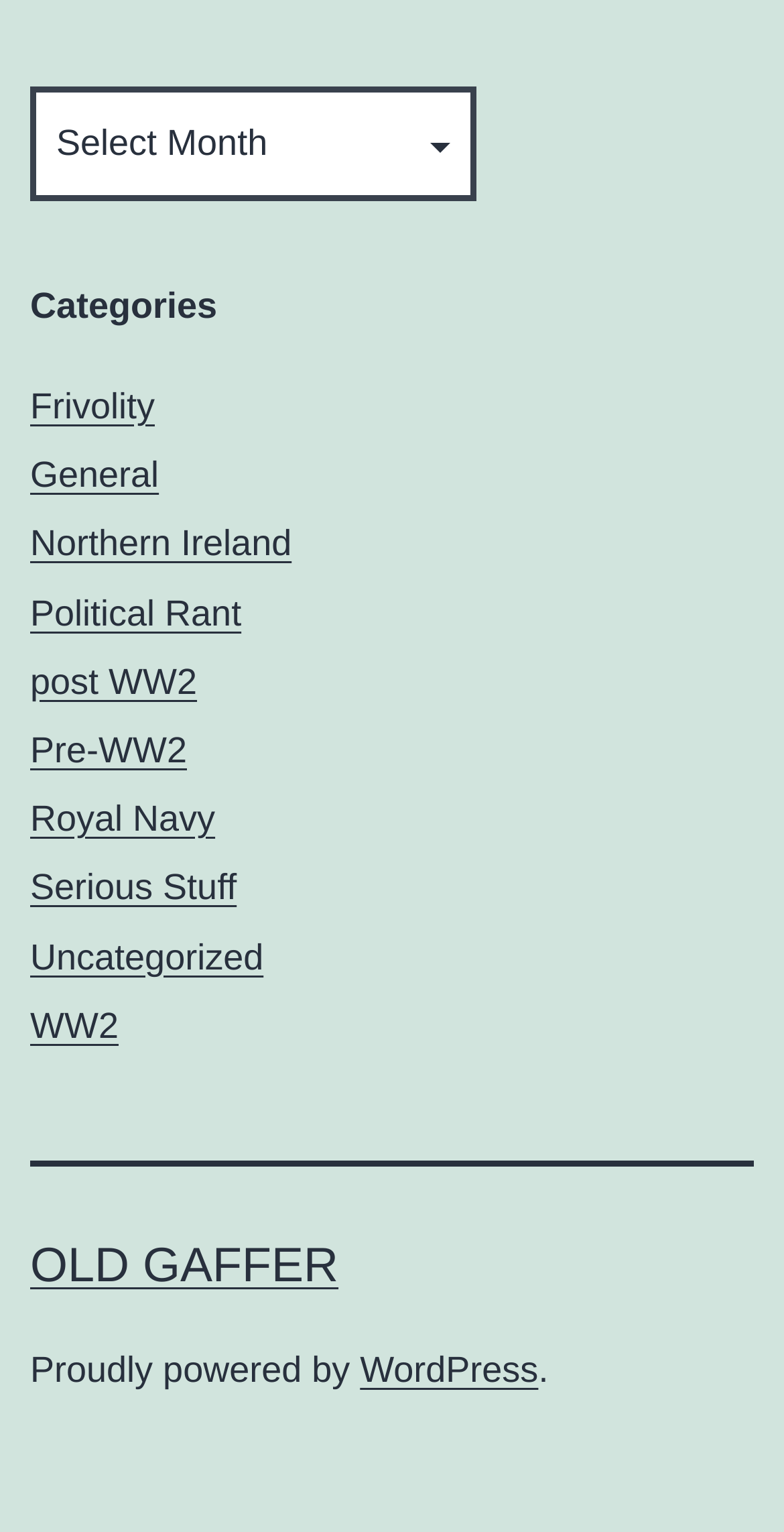Ascertain the bounding box coordinates for the UI element detailed here: "WordPress". The coordinates should be provided as [left, top, right, bottom] with each value being a float between 0 and 1.

[0.459, 0.881, 0.687, 0.907]